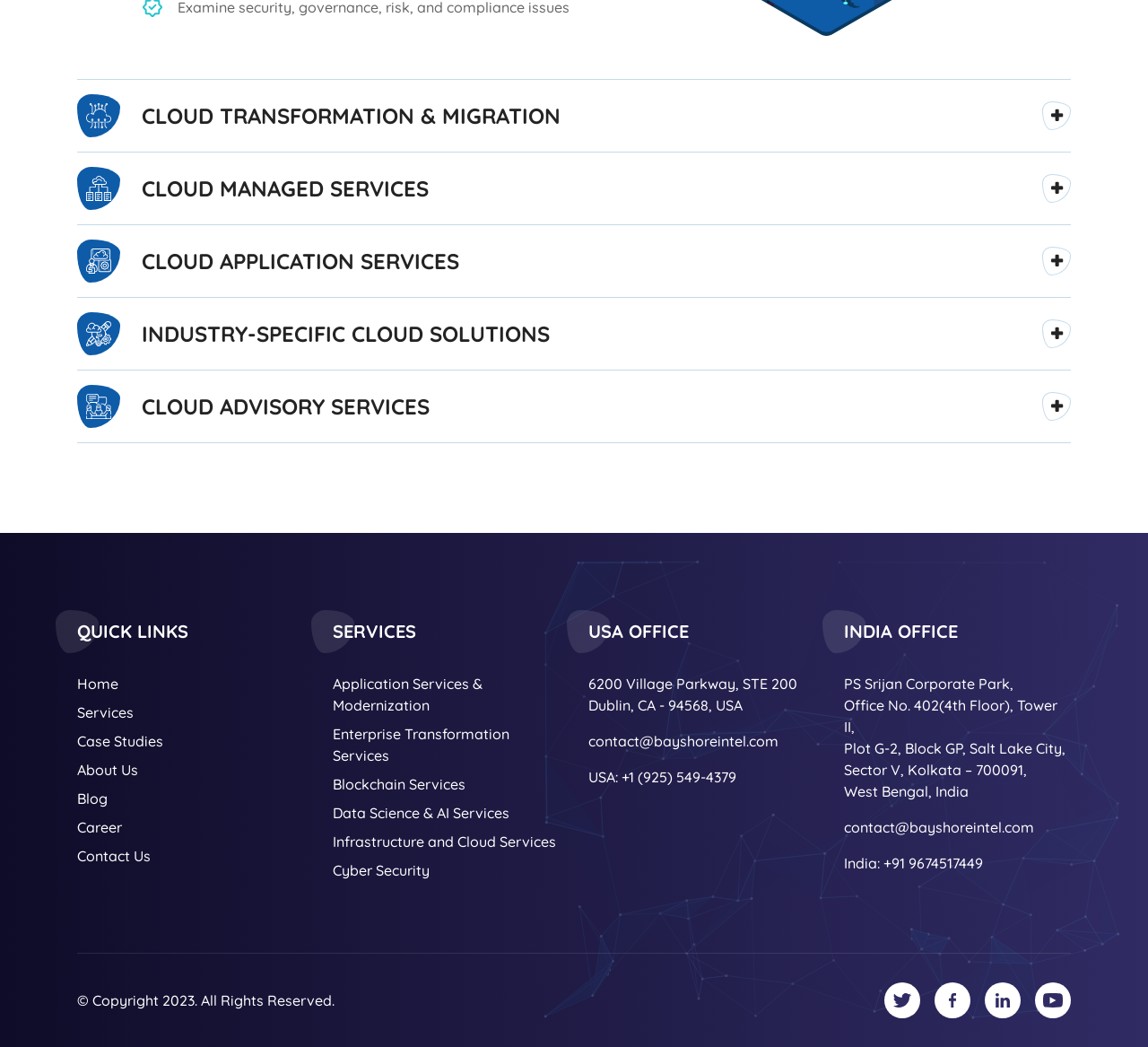Please provide the bounding box coordinates for the element that needs to be clicked to perform the following instruction: "Click on the 'CLOUD TRANSFORMATION & MIGRATION' button". The coordinates should be given as four float numbers between 0 and 1, i.e., [left, top, right, bottom].

[0.067, 0.076, 0.933, 0.145]